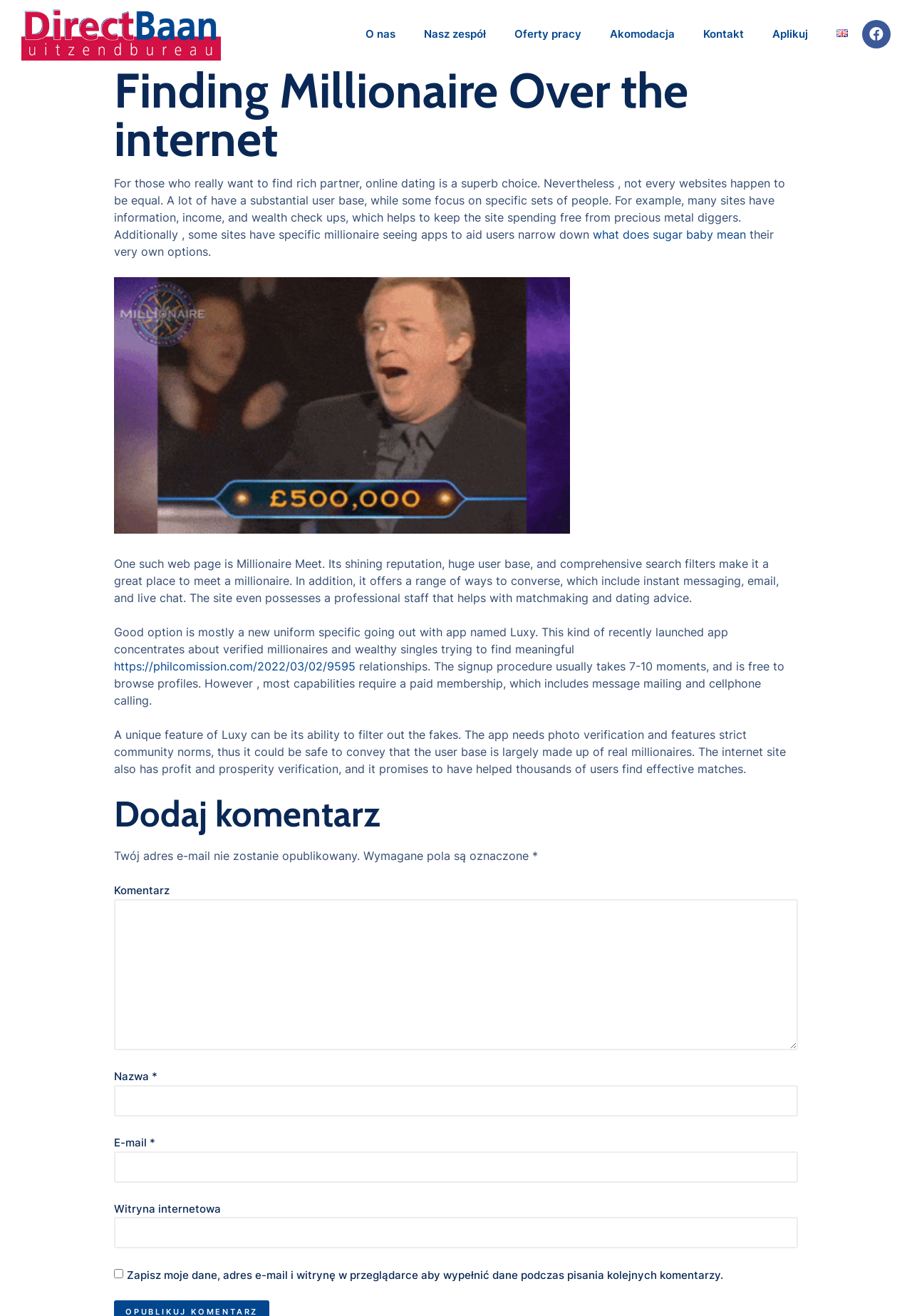What is the language of the webpage?
Based on the visual information, provide a detailed and comprehensive answer.

The webpage has text in Polish, such as 'Dodaj komentarz', 'Twój adres e-mail nie zostanie opublikowany', and 'Wymagane pola są oznaczone', indicating that the language of the webpage is Polish.